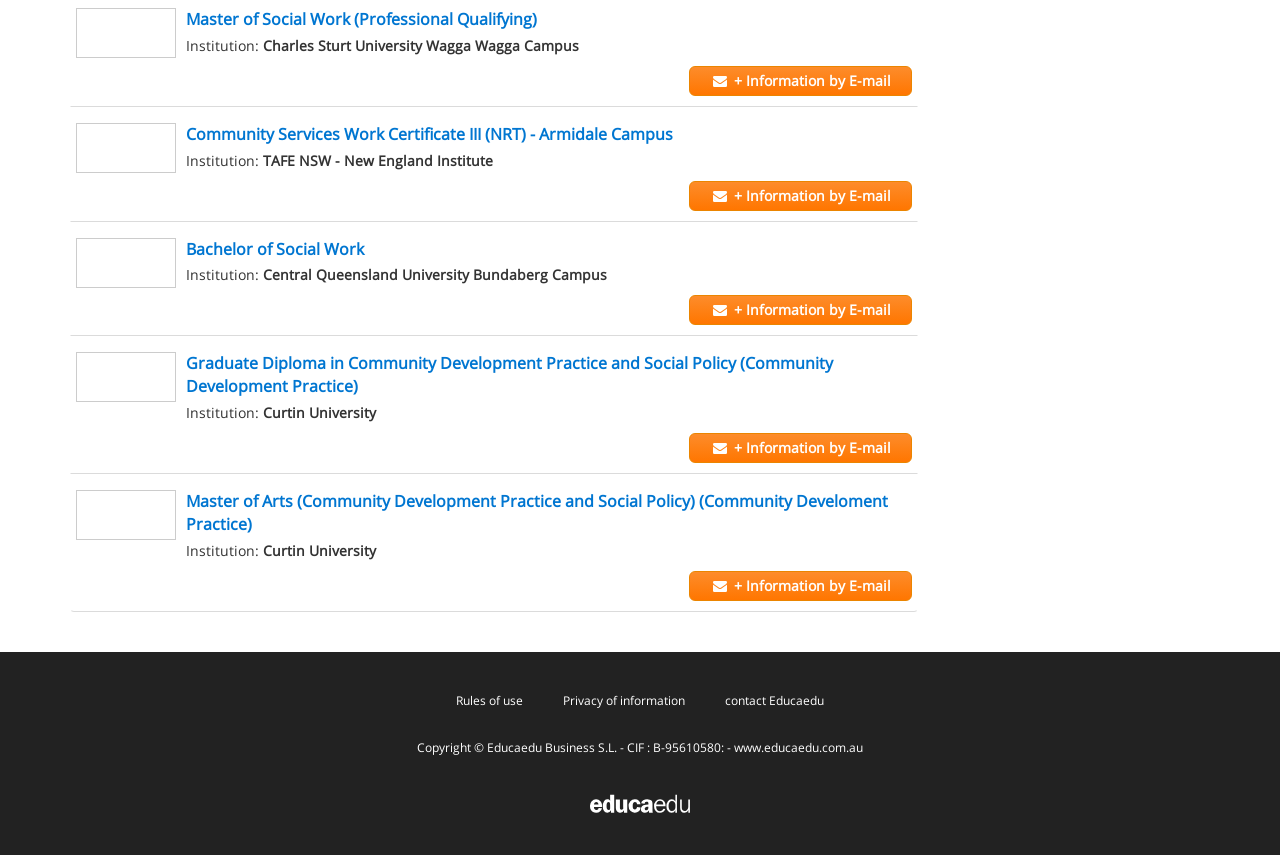Pinpoint the bounding box coordinates of the element you need to click to execute the following instruction: "Visit Educaedu homepage". The bounding box should be represented by four float numbers between 0 and 1, in the format [left, top, right, bottom].

[0.461, 0.928, 0.539, 0.948]